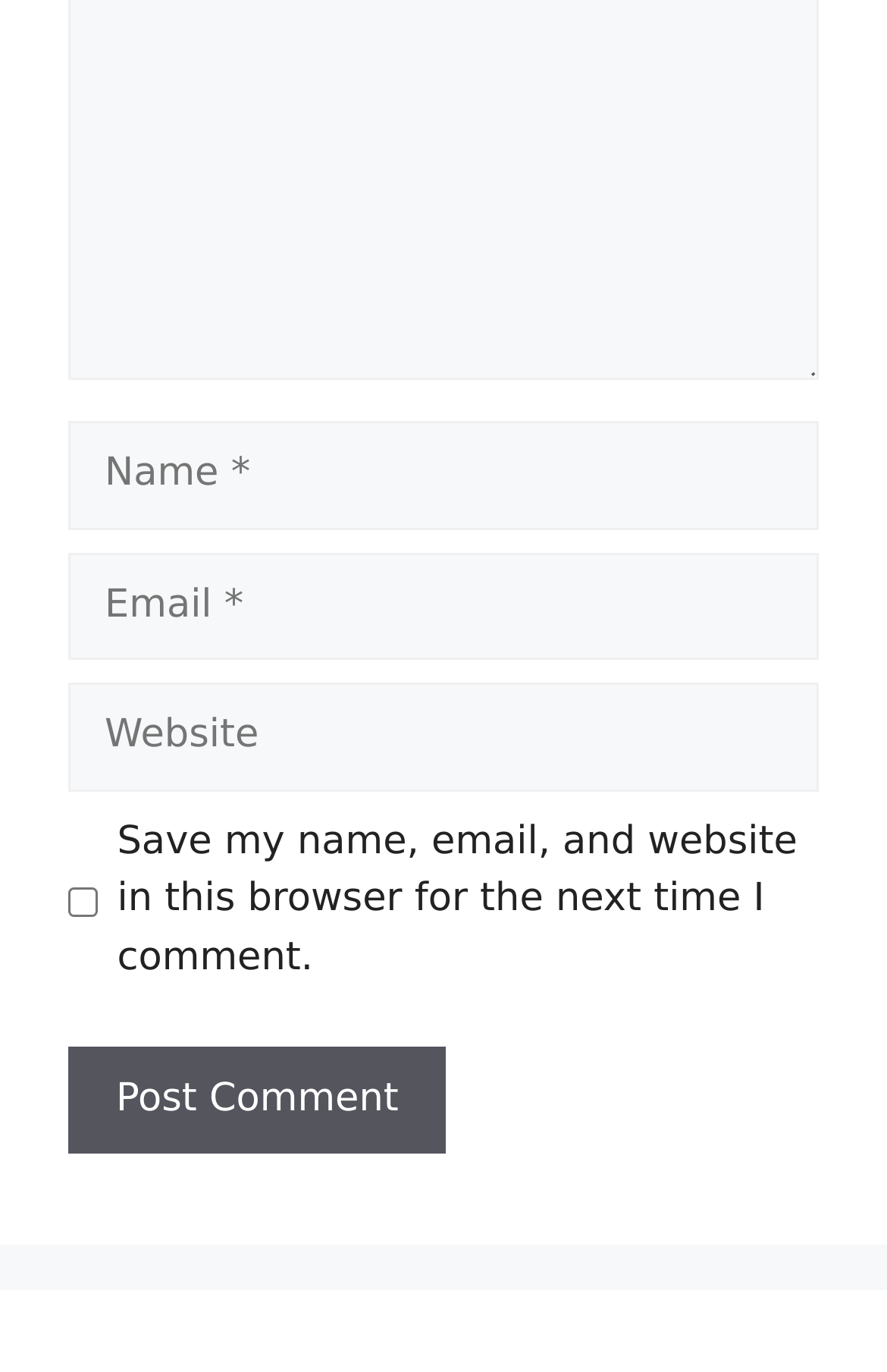Use a single word or phrase to answer the question:
How many text boxes are there?

3